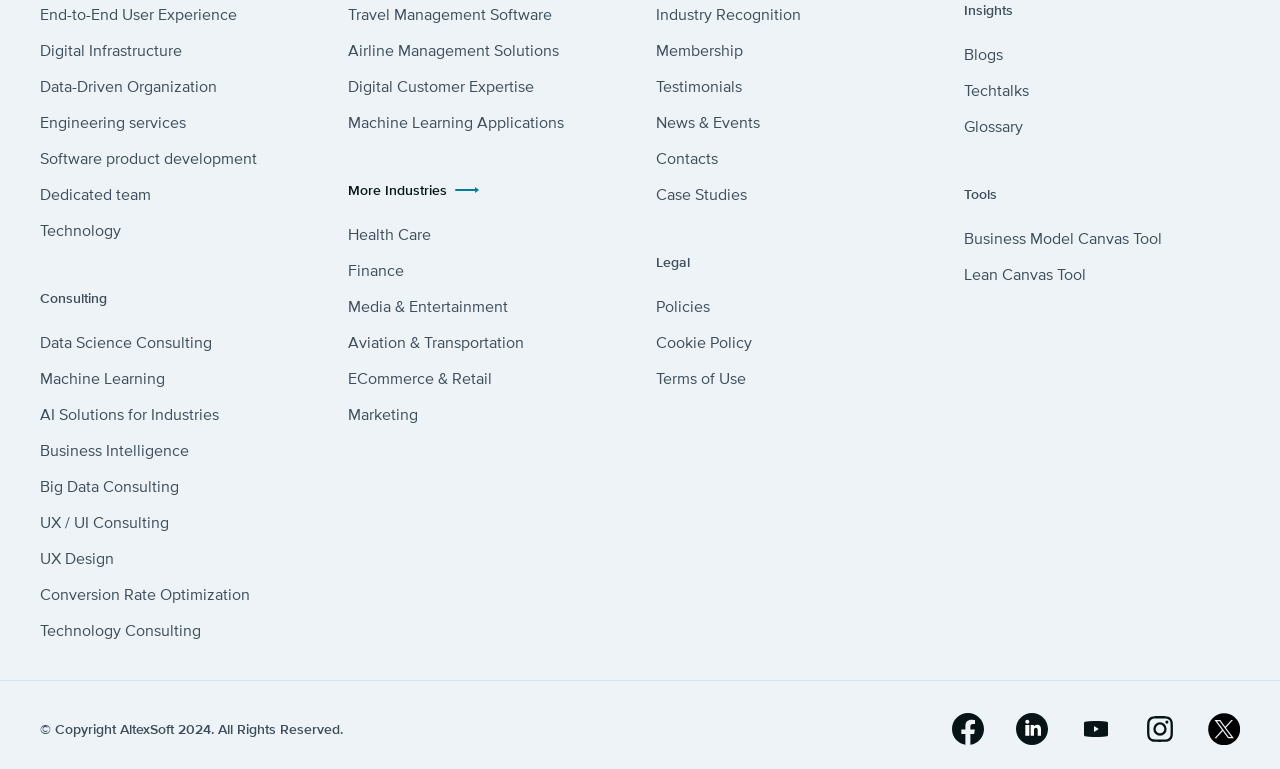Kindly determine the bounding box coordinates of the area that needs to be clicked to fulfill this instruction: "Read Industry Recognition".

[0.512, 0.006, 0.626, 0.03]